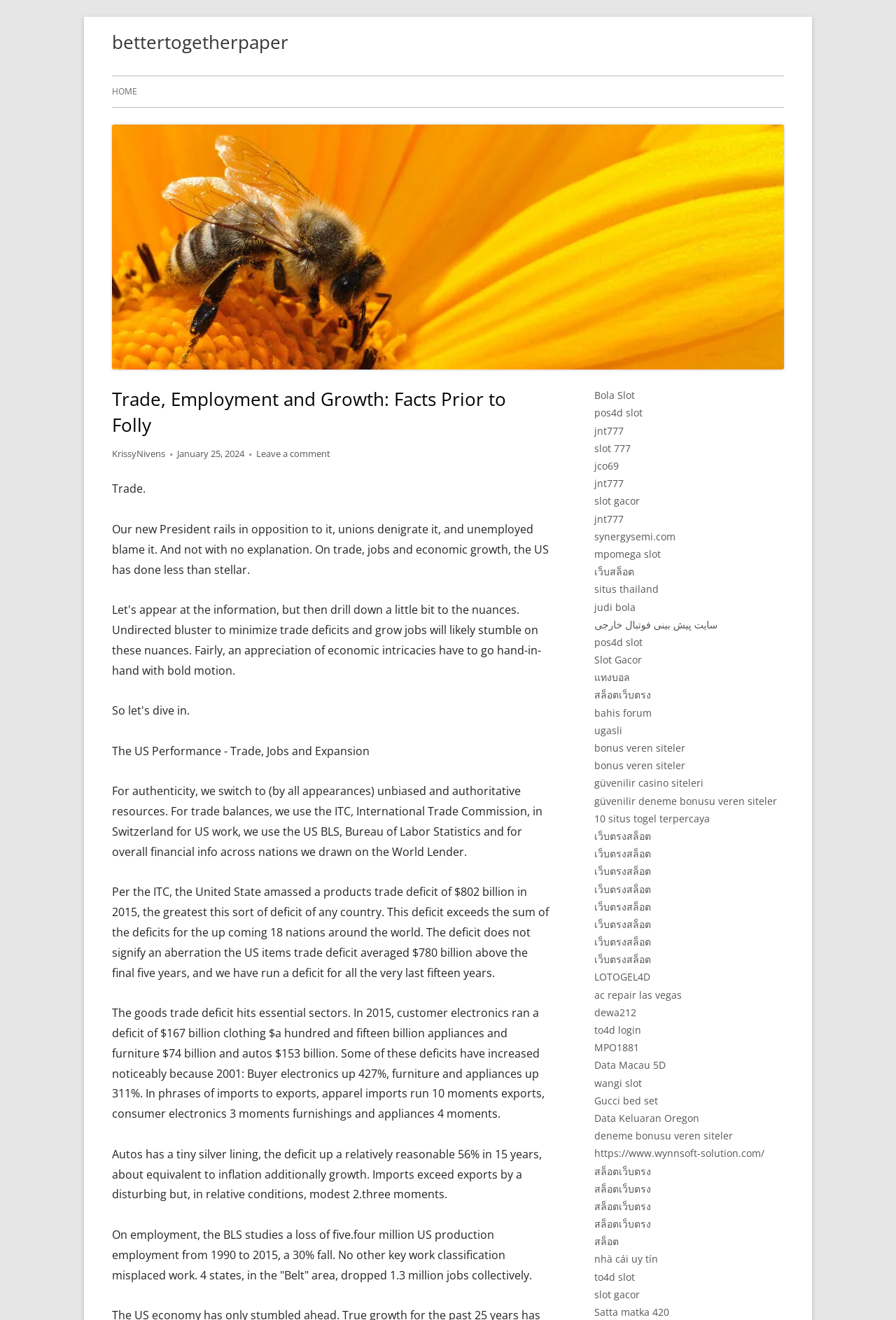Provide a one-word or one-phrase answer to the question:
How many jobs were lost in the 'Belt' area from 1990 to 2015?

1.3 million